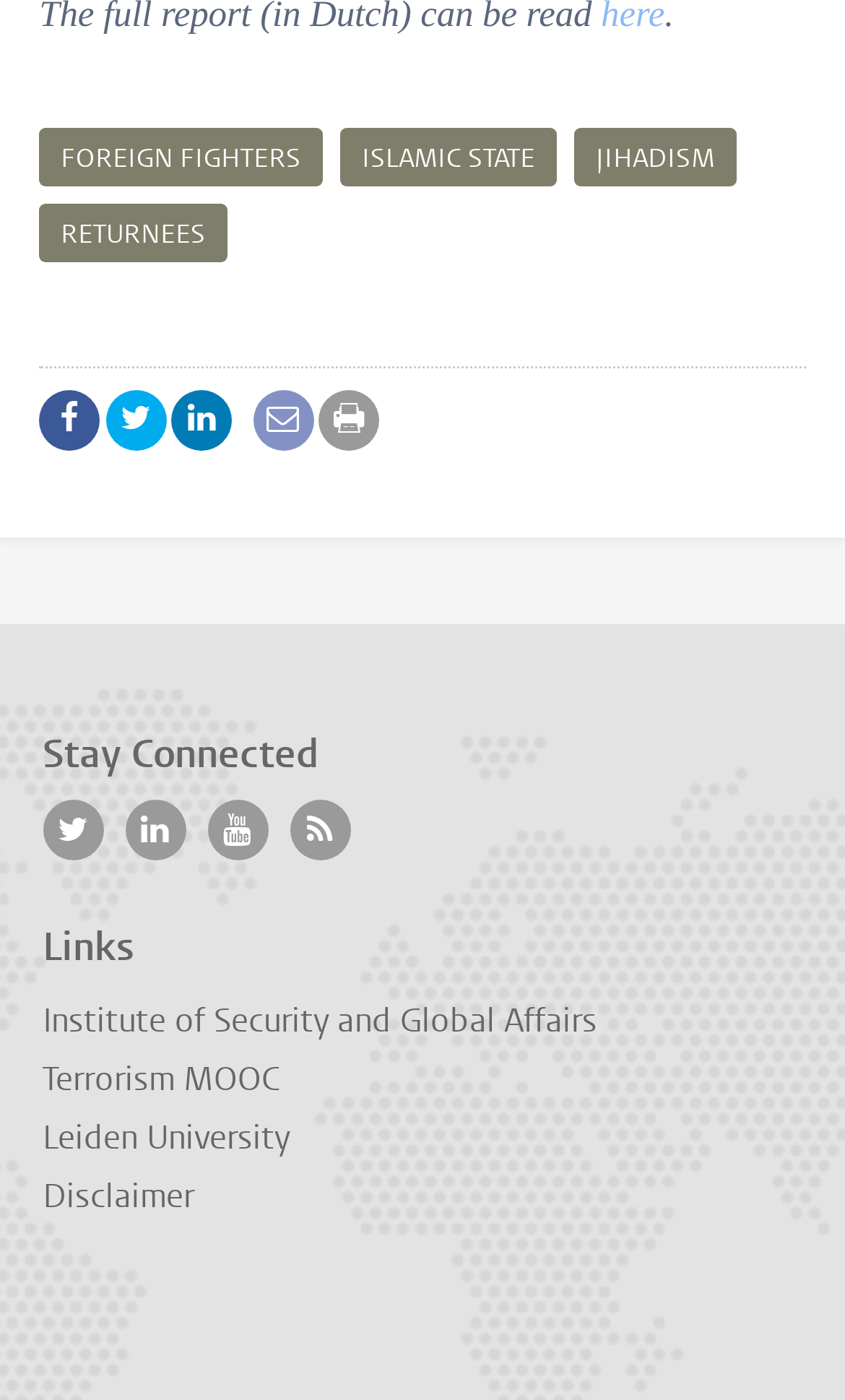Please determine the bounding box coordinates of the area that needs to be clicked to complete this task: 'Click on the first social media icon'. The coordinates must be four float numbers between 0 and 1, formatted as [left, top, right, bottom].

[0.046, 0.279, 0.118, 0.323]